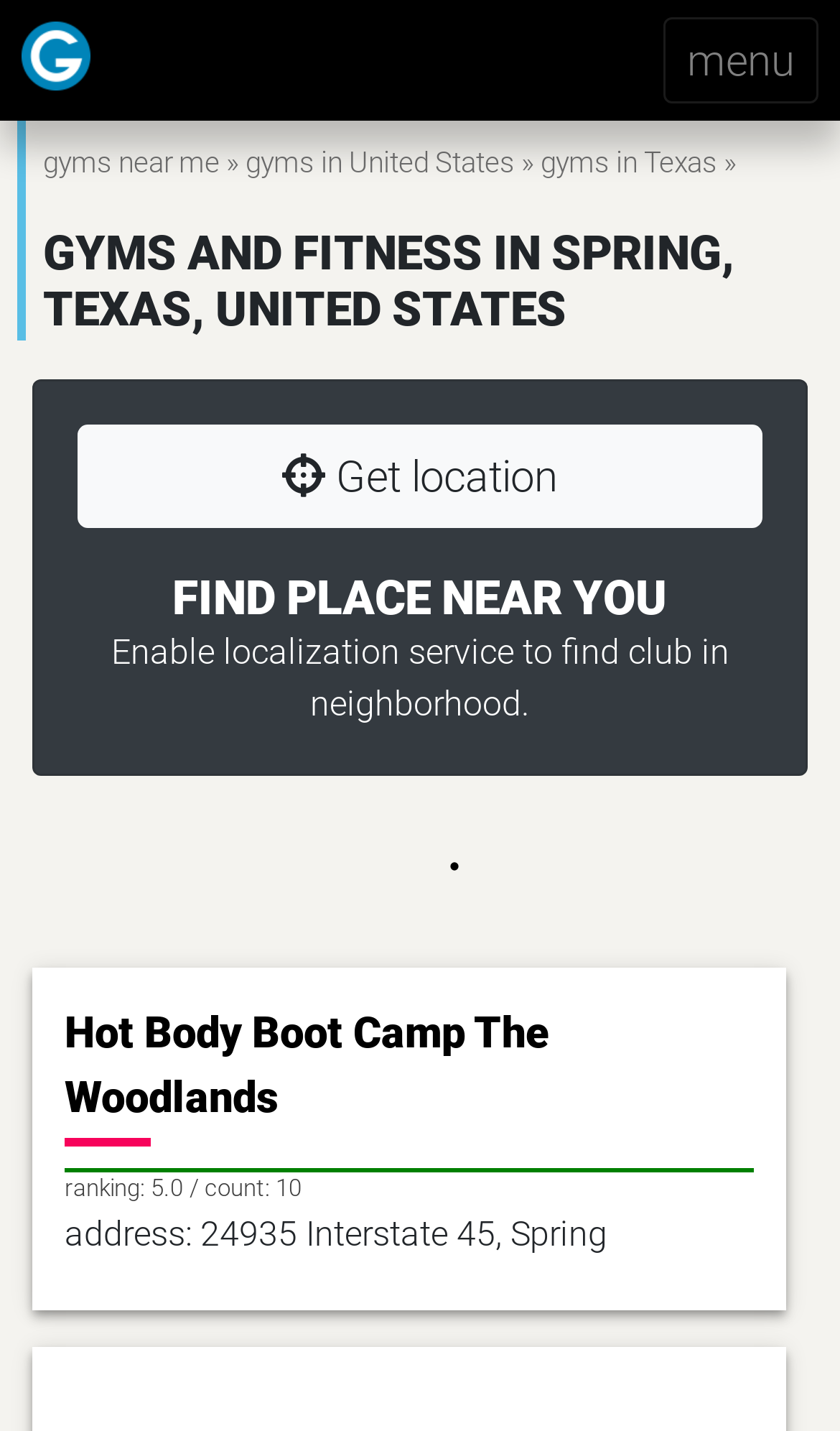What is the purpose of the checkboxes?
Please use the image to provide a one-word or short phrase answer.

Filter gyms